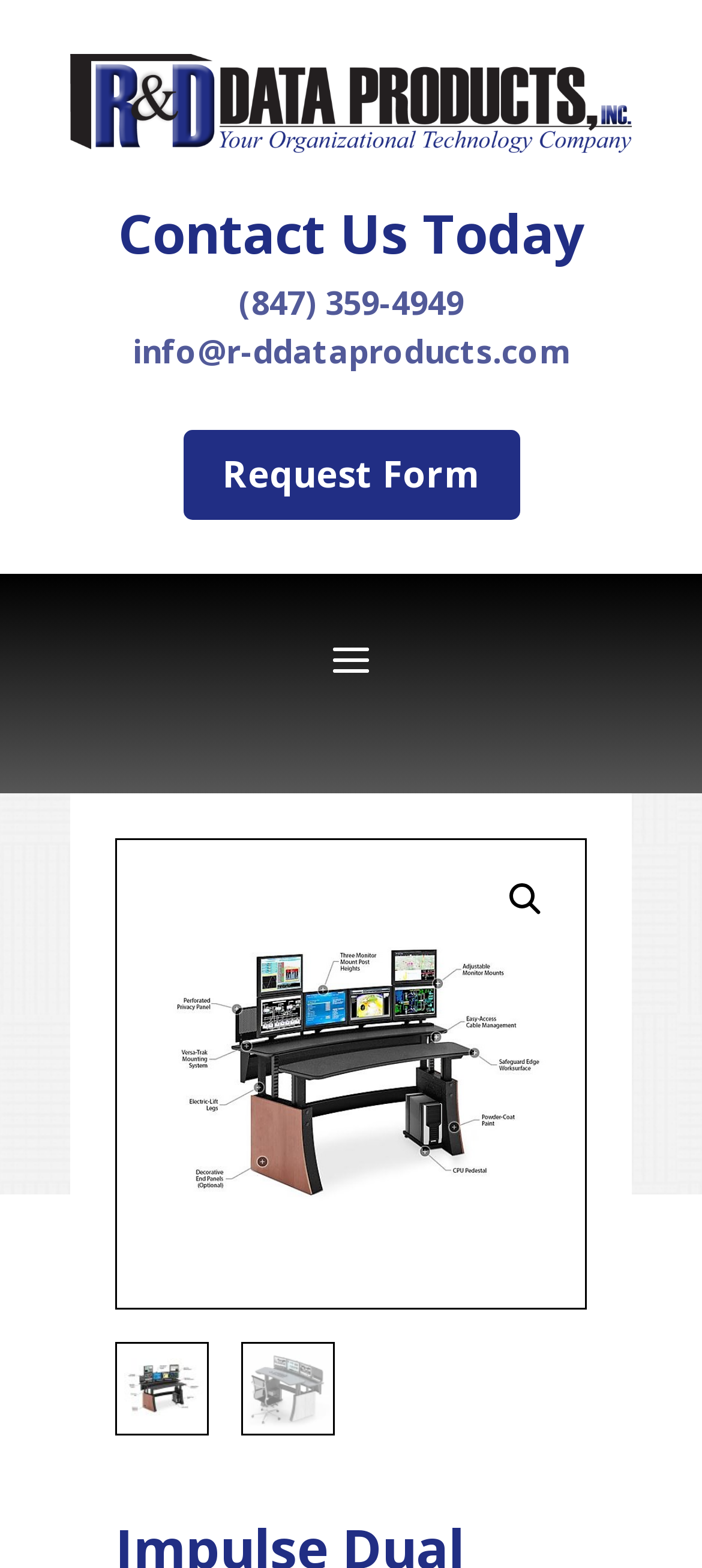Determine the heading of the webpage and extract its text content.

Contact Us Today